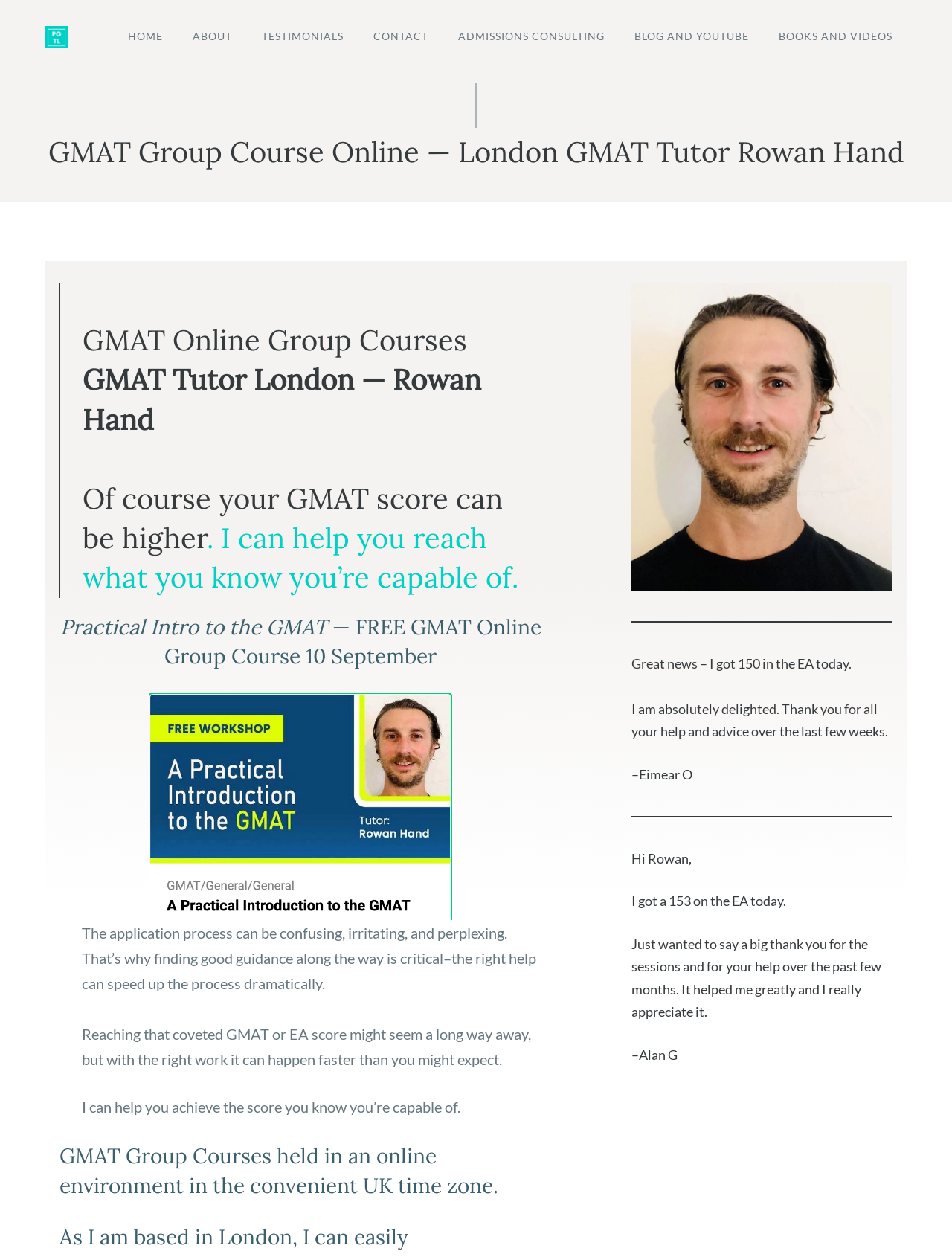Using the format (top-left x, top-left y, bottom-right x, bottom-right y), provide the bounding box coordinates for the described UI element. All values should be floating point numbers between 0 and 1: Books and Videos

[0.802, 0.018, 0.953, 0.04]